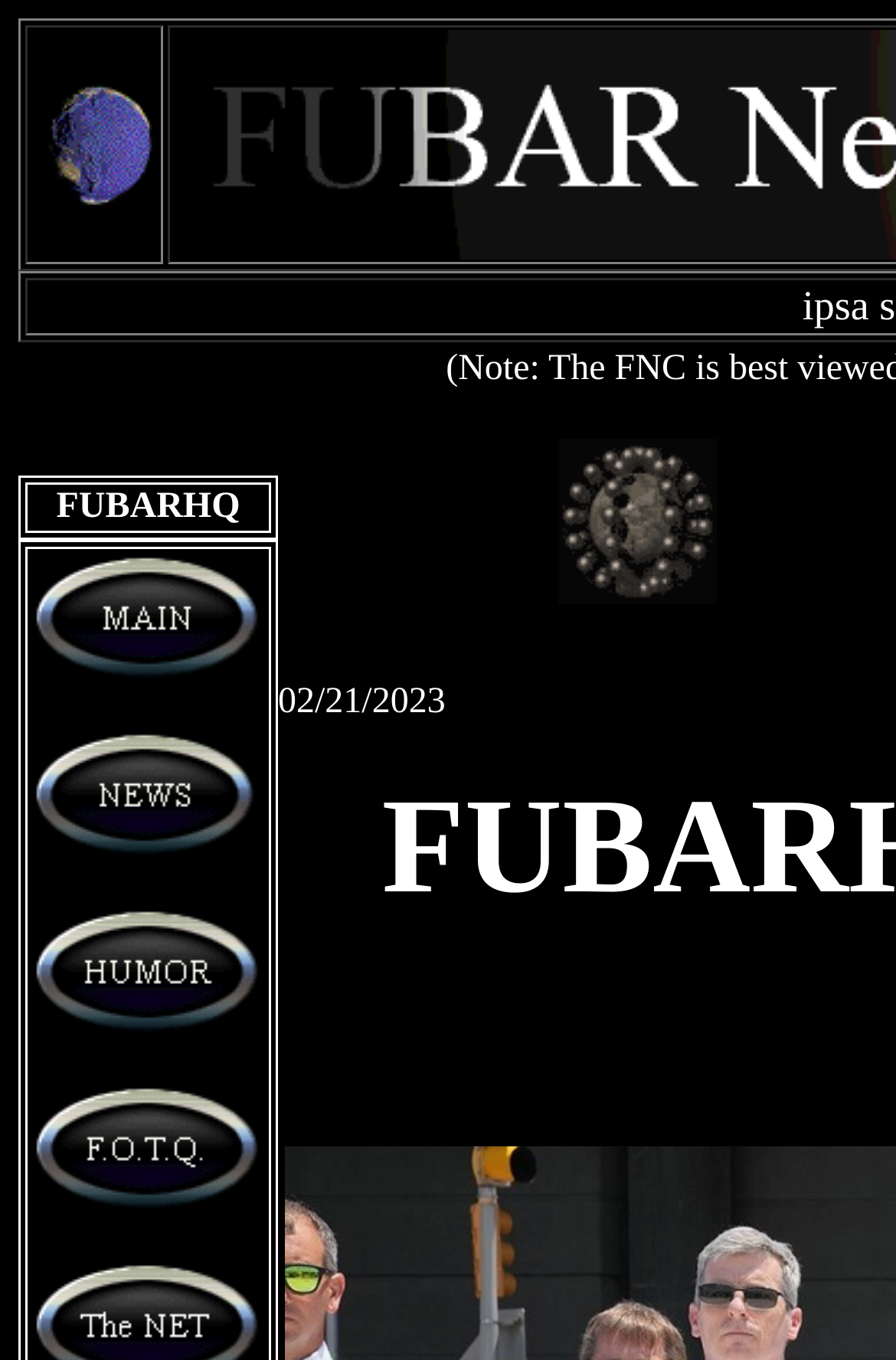What is the purpose of the images in the first table row?
Please provide a single word or phrase as your answer based on the image.

Decoration or icons